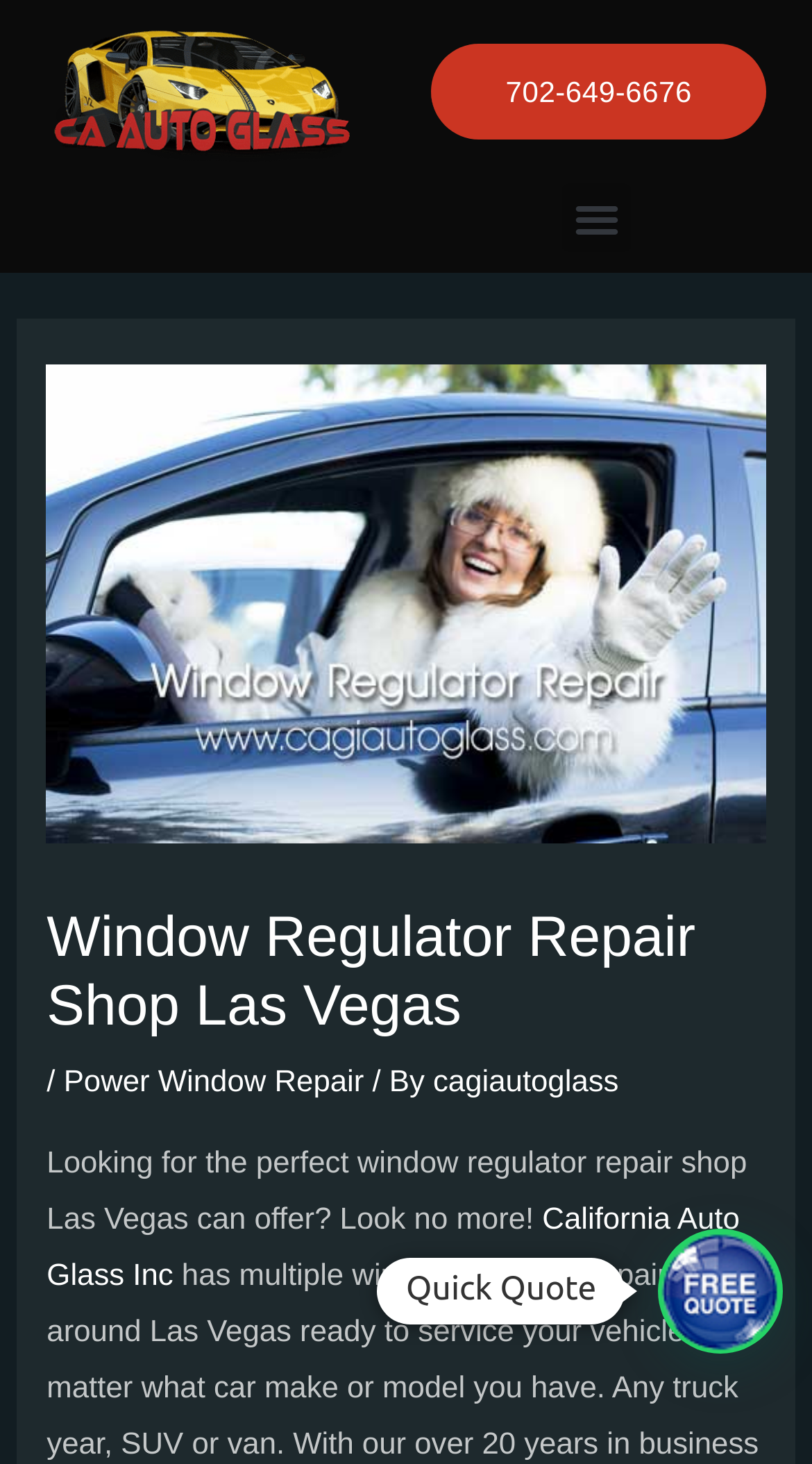Is the menu toggle button expanded?
Use the image to answer the question with a single word or phrase.

No